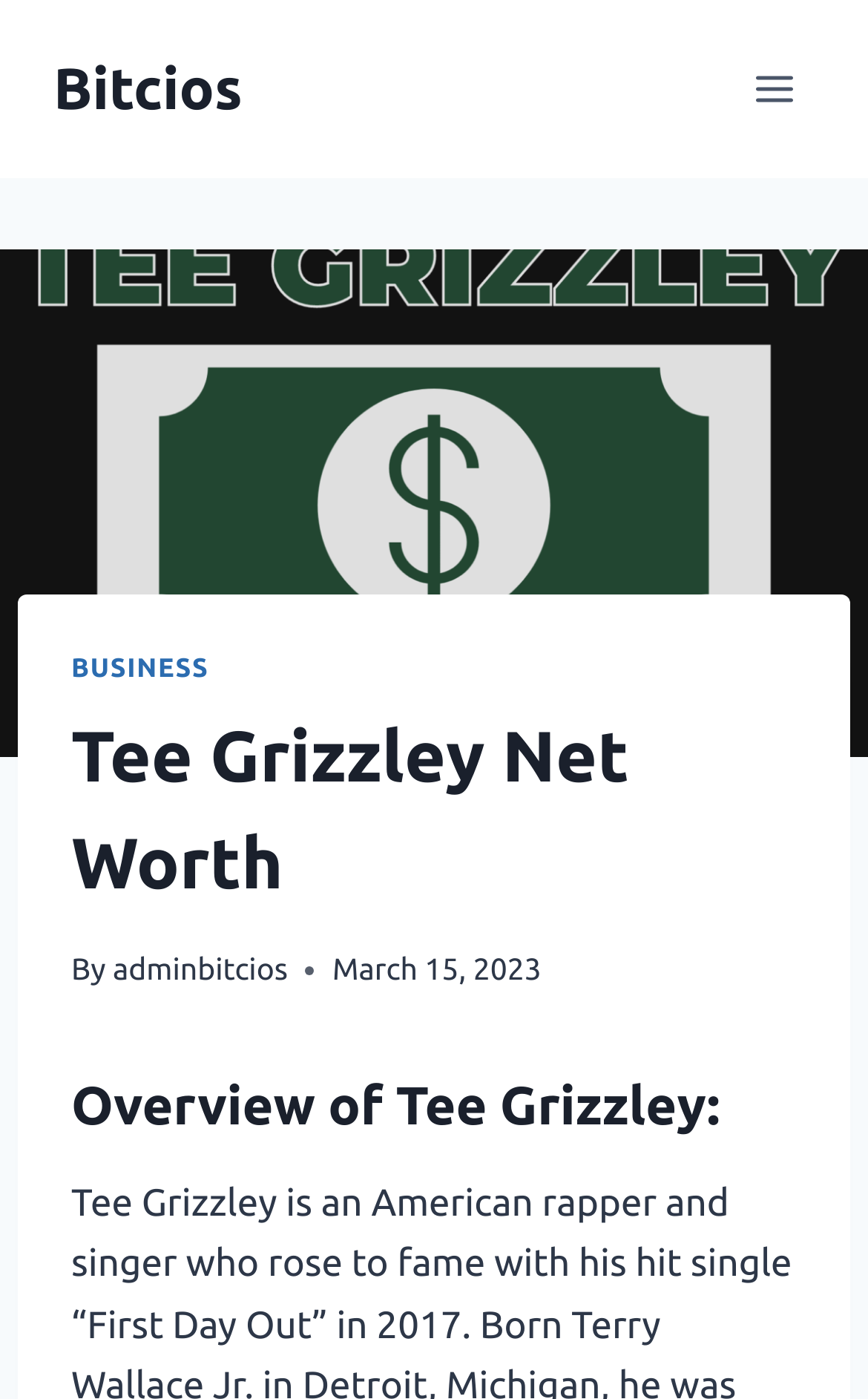Provide a brief response in the form of a single word or phrase:
When was the article published?

March 15, 2023